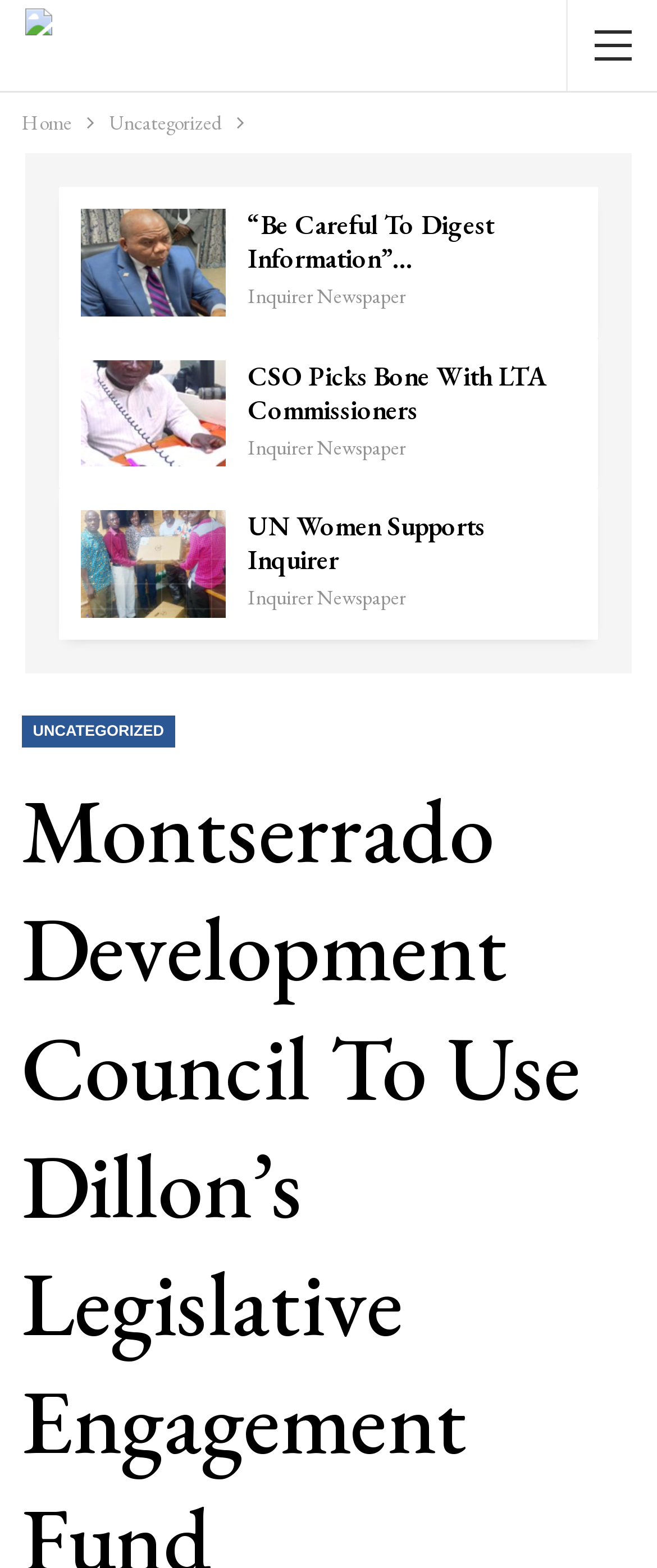Please determine the bounding box coordinates for the UI element described here. Use the format (top-left x, top-left y, bottom-right x, bottom-right y) with values bounded between 0 and 1: “Be Careful To Digest Information”…

[0.377, 0.132, 0.751, 0.176]